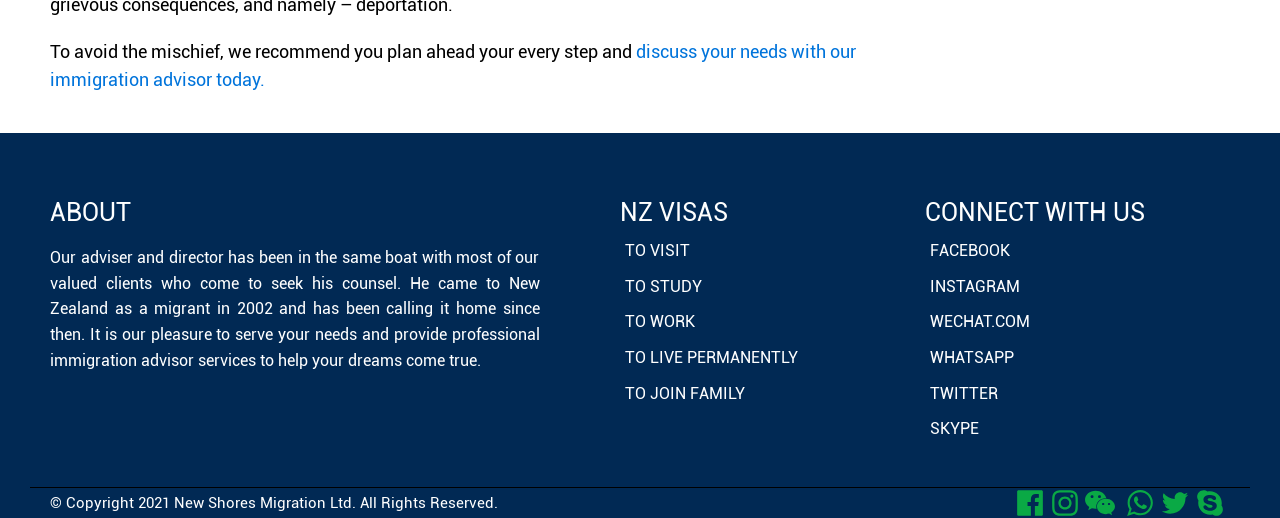Please answer the following question using a single word or phrase: 
What is the recommended action to avoid mischief?

Plan ahead and discuss needs with an immigration advisor